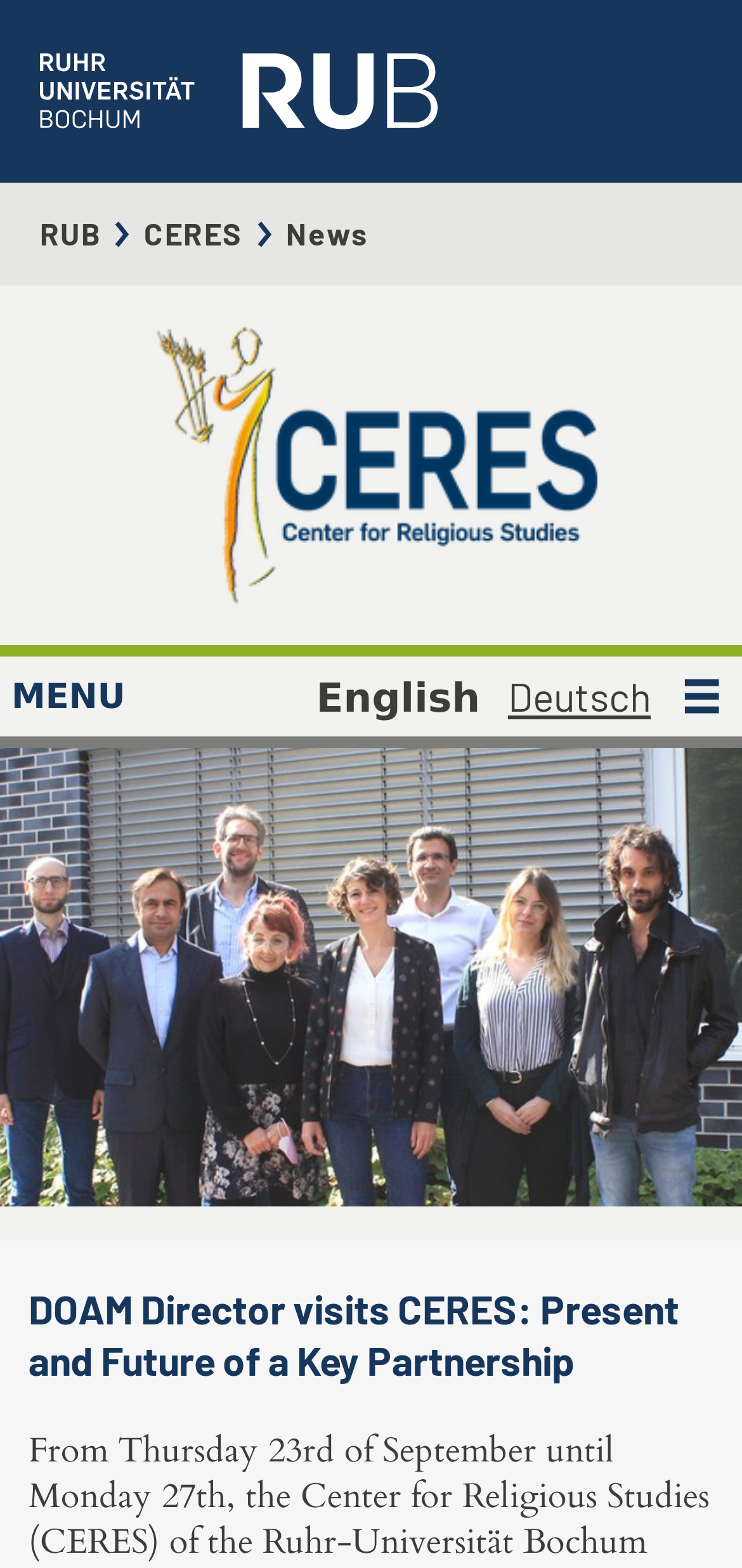What is the main heading displayed on the webpage? Please provide the text.

DOAM Director visits CERES: Present and Future of a Key Partnership